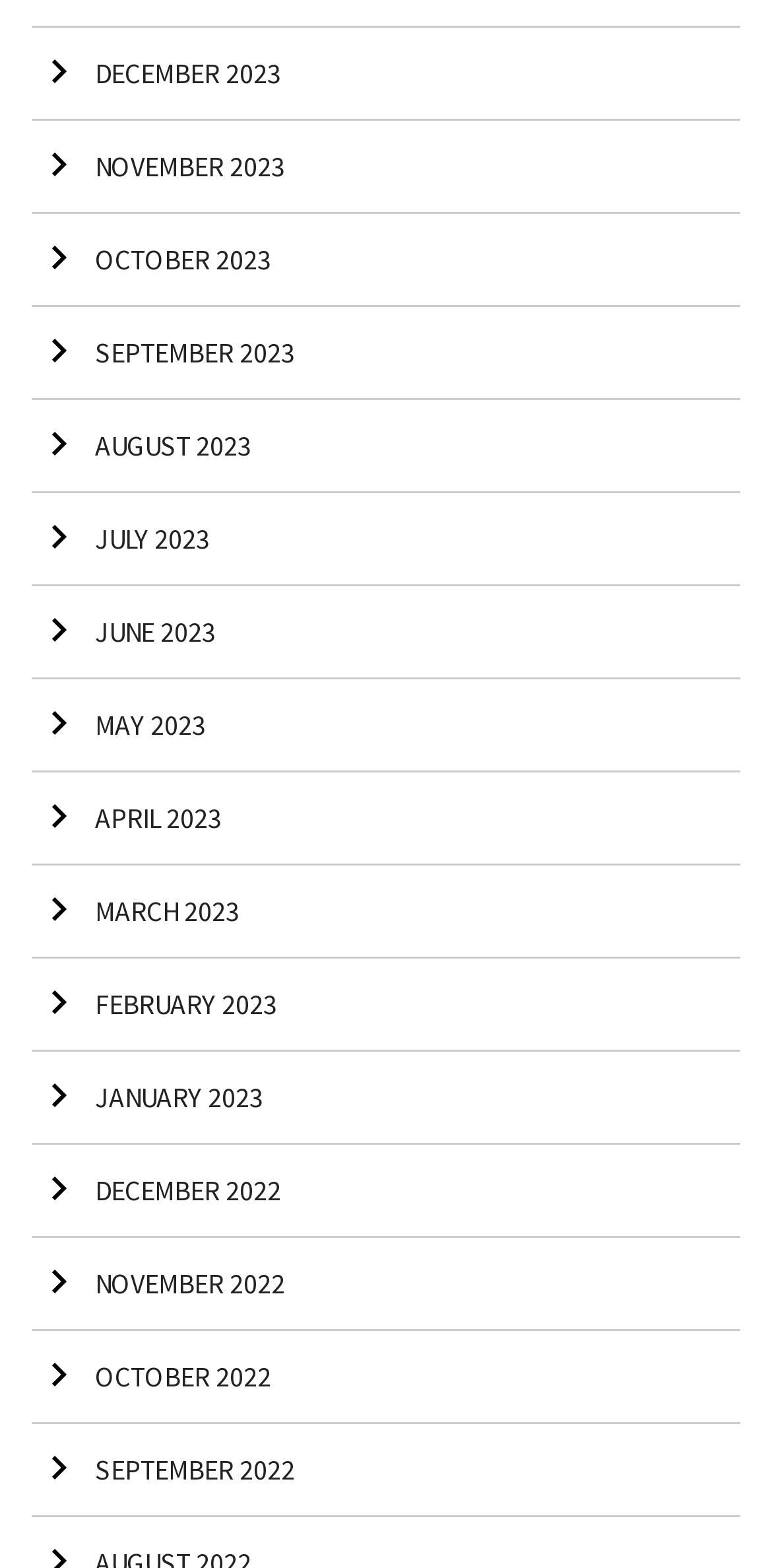Find the bounding box coordinates of the element you need to click on to perform this action: 'View June 2023'. The coordinates should be represented by four float values between 0 and 1, in the format [left, top, right, bottom].

[0.041, 0.374, 0.959, 0.434]